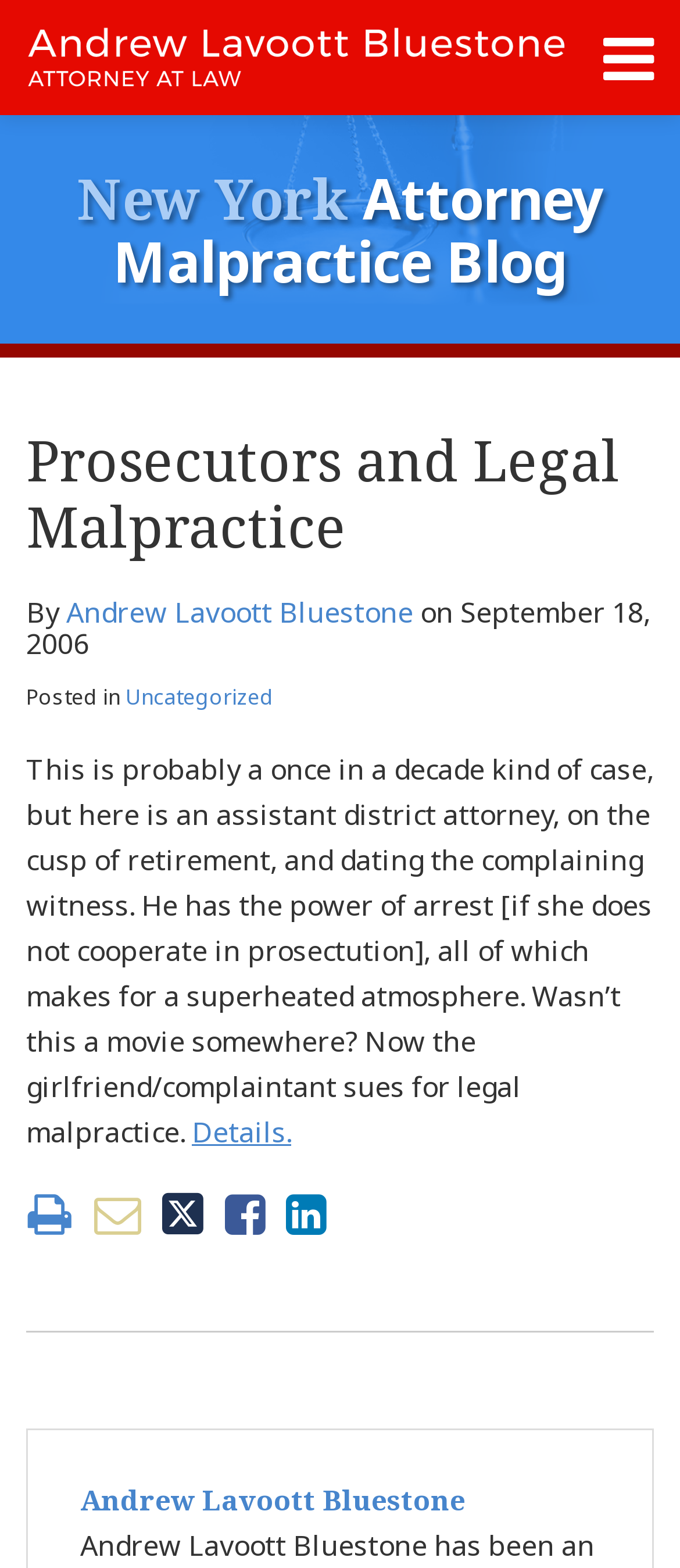Identify the webpage's primary heading and generate its text.

New York Attorney Malpractice Blog